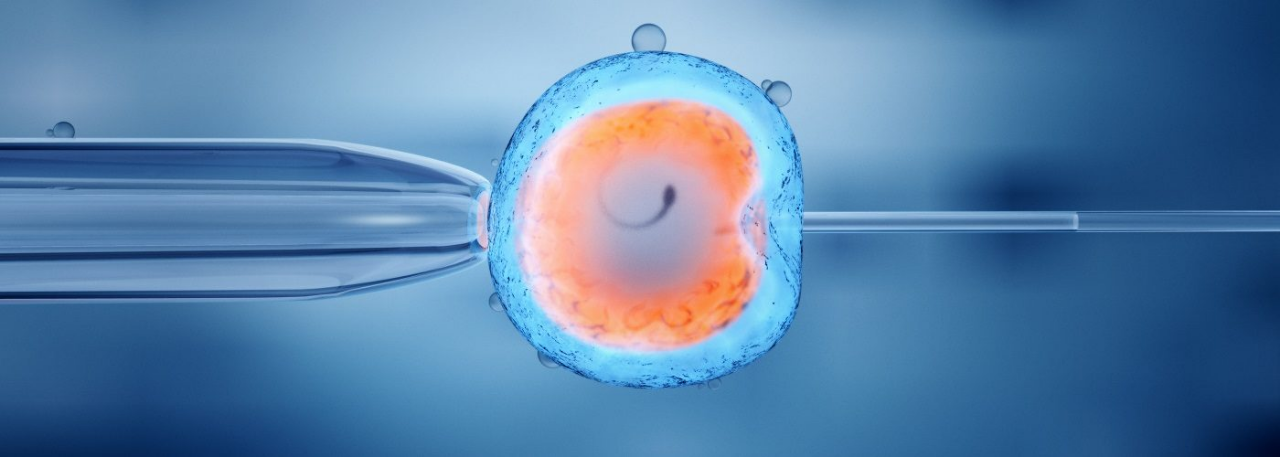What do the orange and blue colors symbolize?
Using the image as a reference, give a one-word or short phrase answer.

cellular elements